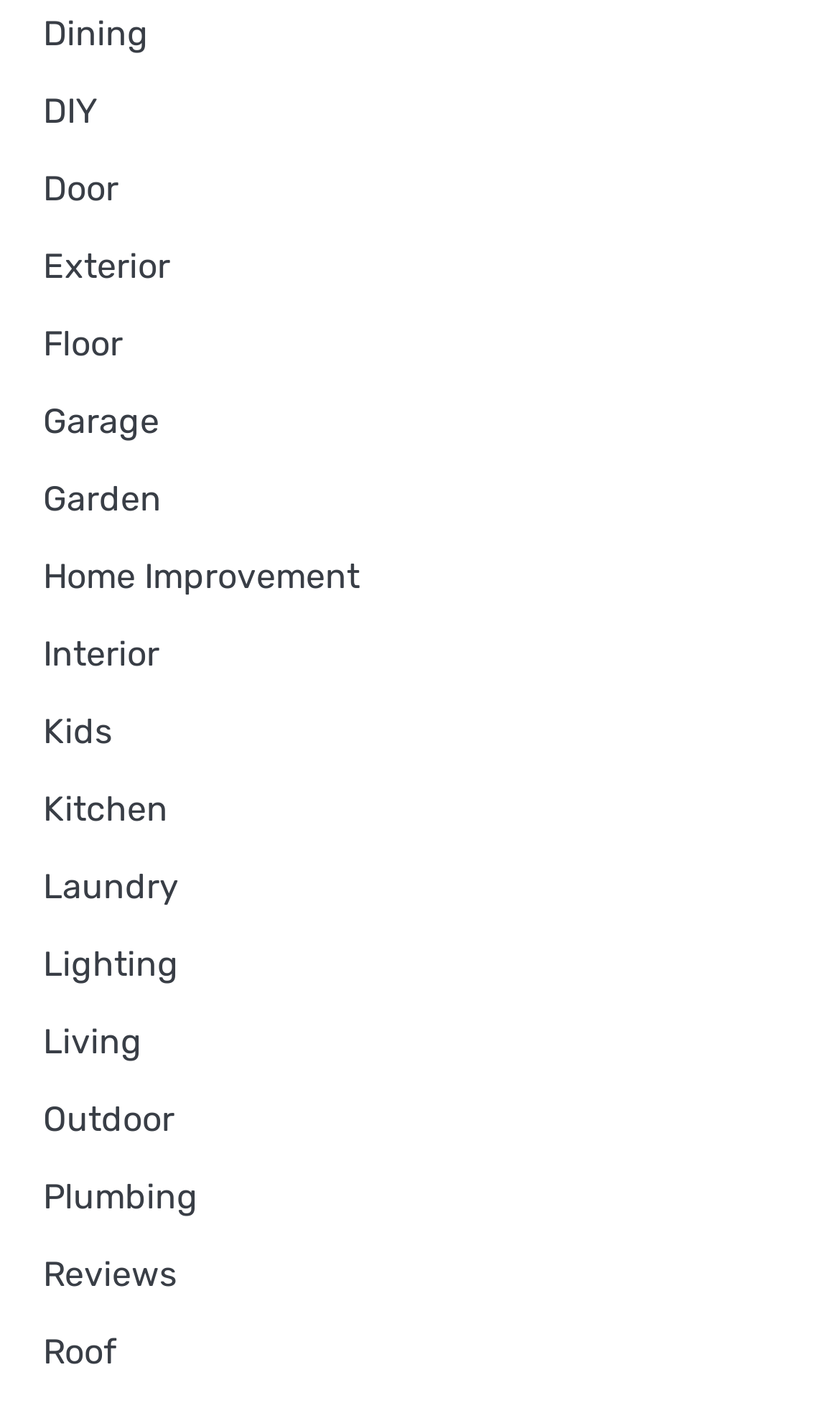Can you find the bounding box coordinates for the element to click on to achieve the instruction: "view Kitchen"?

[0.051, 0.559, 0.2, 0.588]